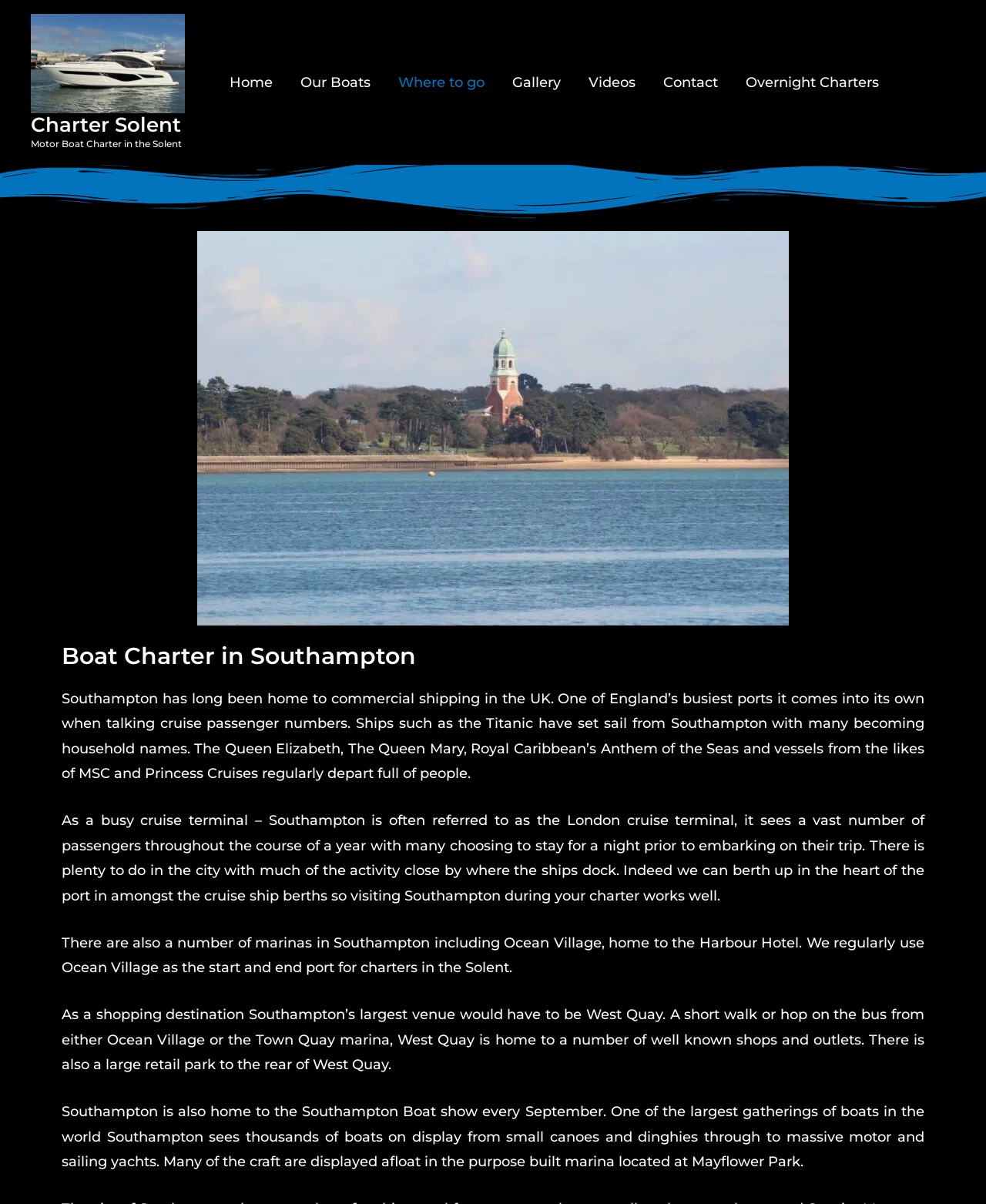Identify the bounding box coordinates for the element that needs to be clicked to fulfill this instruction: "View Overnight Charters". Provide the coordinates in the format of four float numbers between 0 and 1: [left, top, right, bottom].

[0.742, 0.053, 0.905, 0.085]